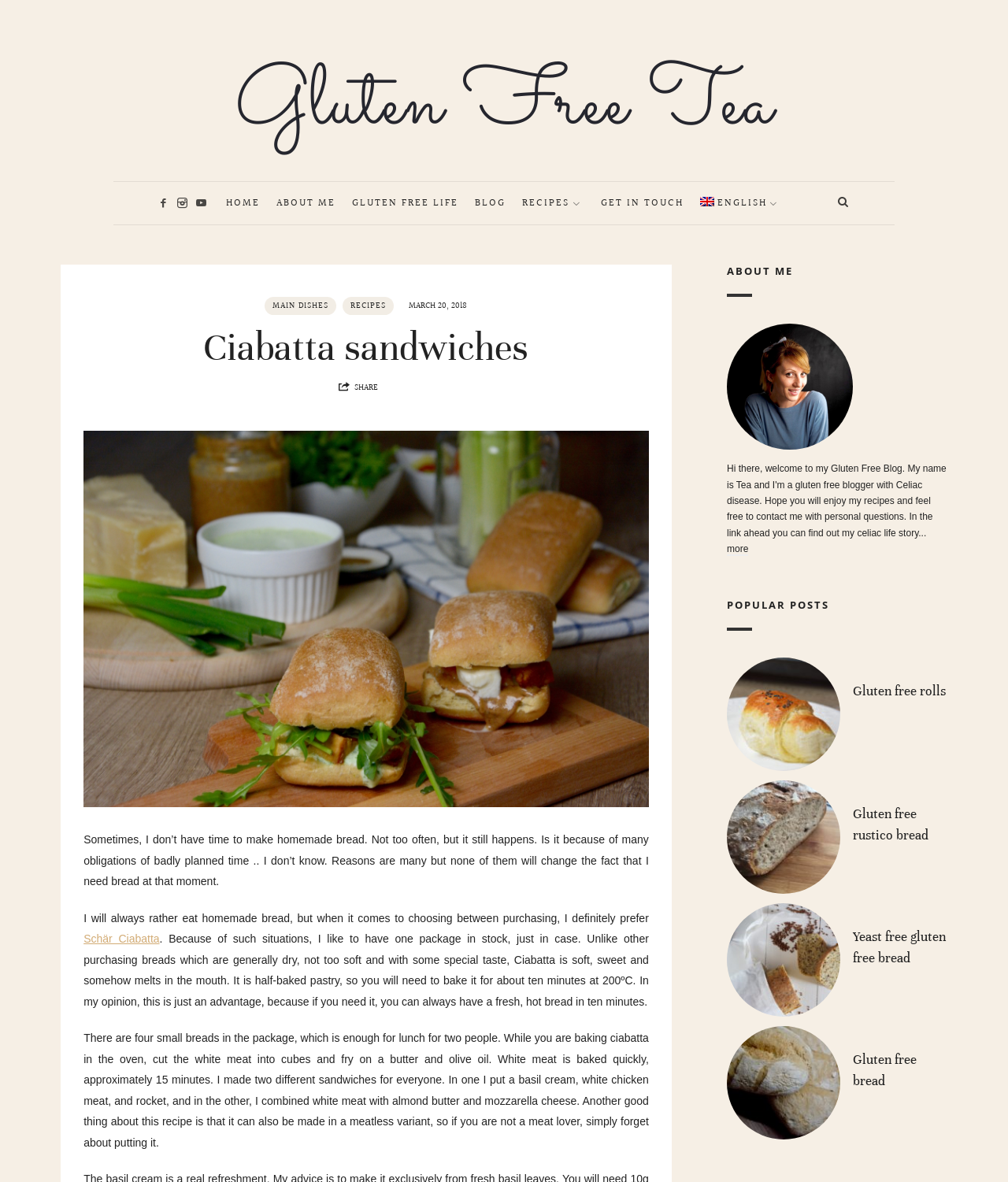Please determine the bounding box coordinates of the section I need to click to accomplish this instruction: "Click on the 'Schär Ciabatta' link".

[0.083, 0.789, 0.158, 0.8]